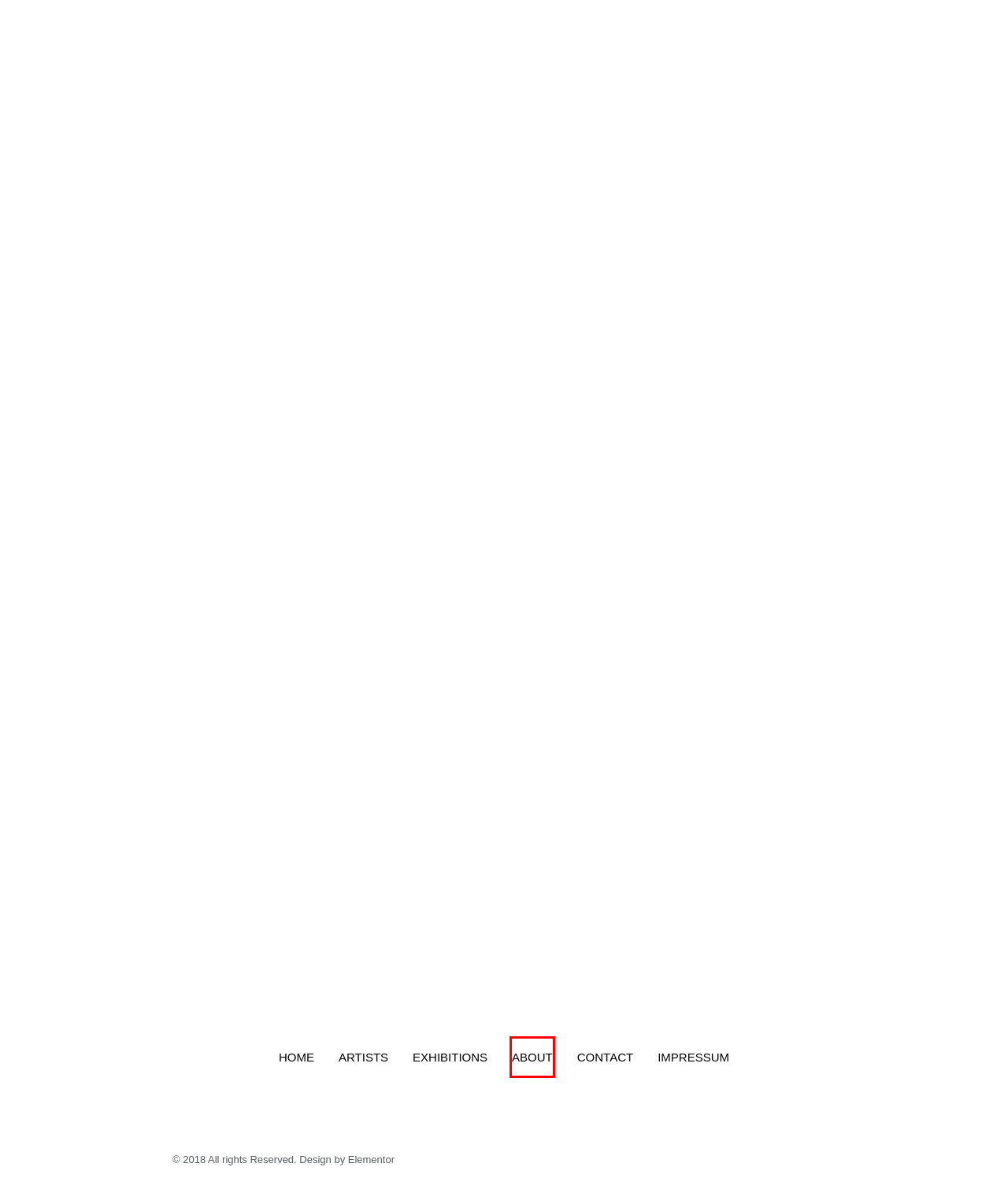You are given a screenshot of a webpage with a red rectangle bounding box around a UI element. Select the webpage description that best matches the new webpage after clicking the element in the bounding box. Here are the candidates:
A. OSKAR HOLWECK – Galerie Heike Strelow
B. ABOUT – Galerie Heike Strelow
C. IMPRESSUM – Galerie Heike Strelow
D. EXHIBITIONS – Galerie Heike Strelow
E. Galerie Heike Strelow – Galerie Heike Strelow
F. ARTISTS – Galerie Heike Strelow
G. CONTACT – Galerie Heike Strelow
H. NEWS – Galerie Heike Strelow

B